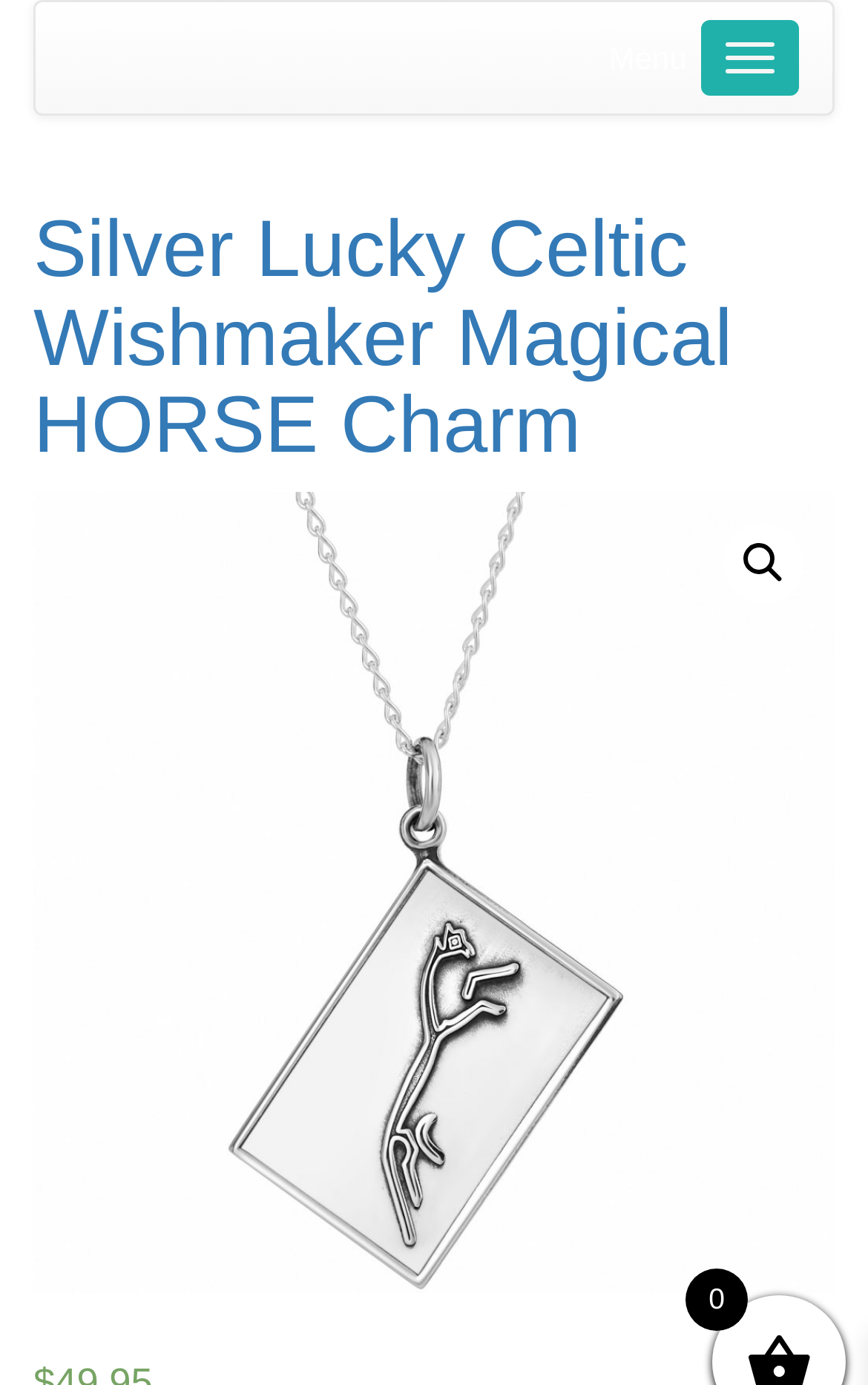Determine the bounding box coordinates in the format (top-left x, top-left y, bottom-right x, bottom-right y). Ensure all values are floating point numbers between 0 and 1. Identify the bounding box of the UI element described by: Crates Cafe Trending and News

None